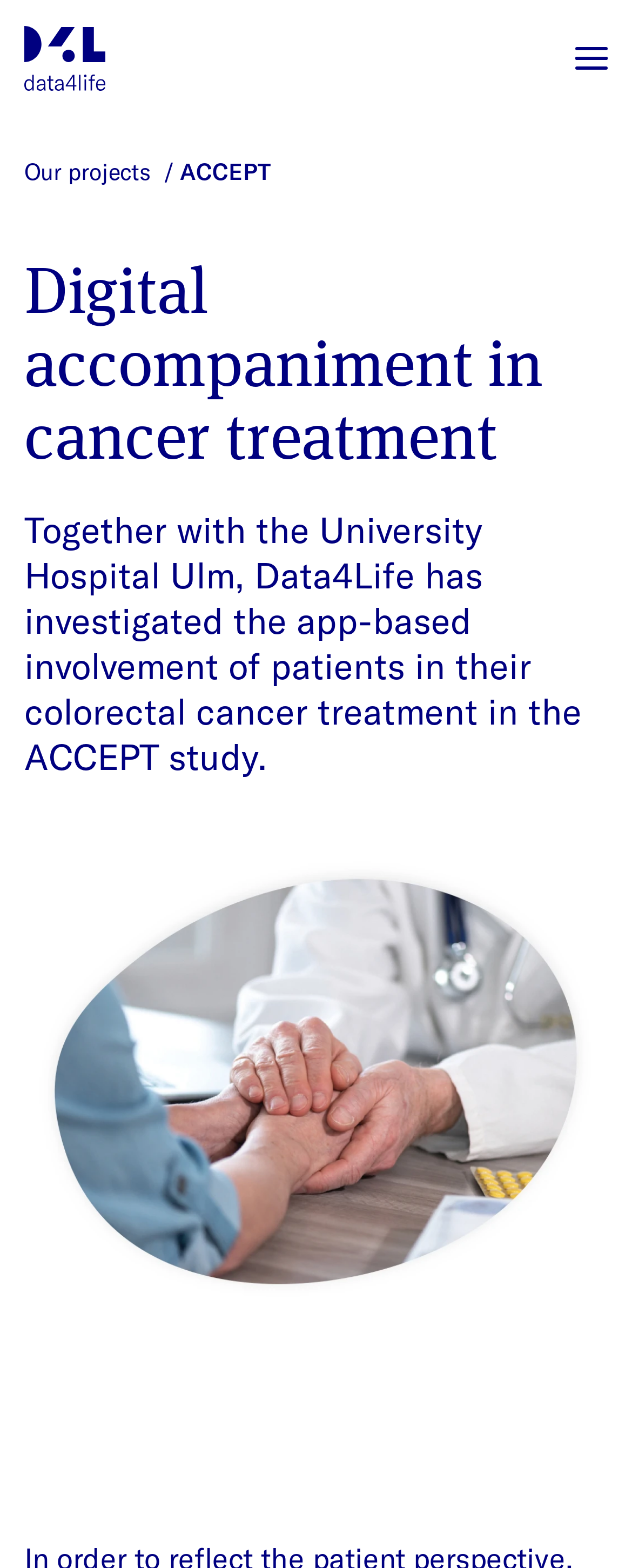What type of image is present on the webpage?
Give a detailed response to the question by analyzing the screenshot.

There is an image element present on the webpage, but its OCR text or element description is empty, so I cannot determine what type of image it is.